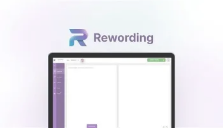What is the purpose of the application?
Using the screenshot, give a one-word or short phrase answer.

Enhancing writing or rephrasing tasks